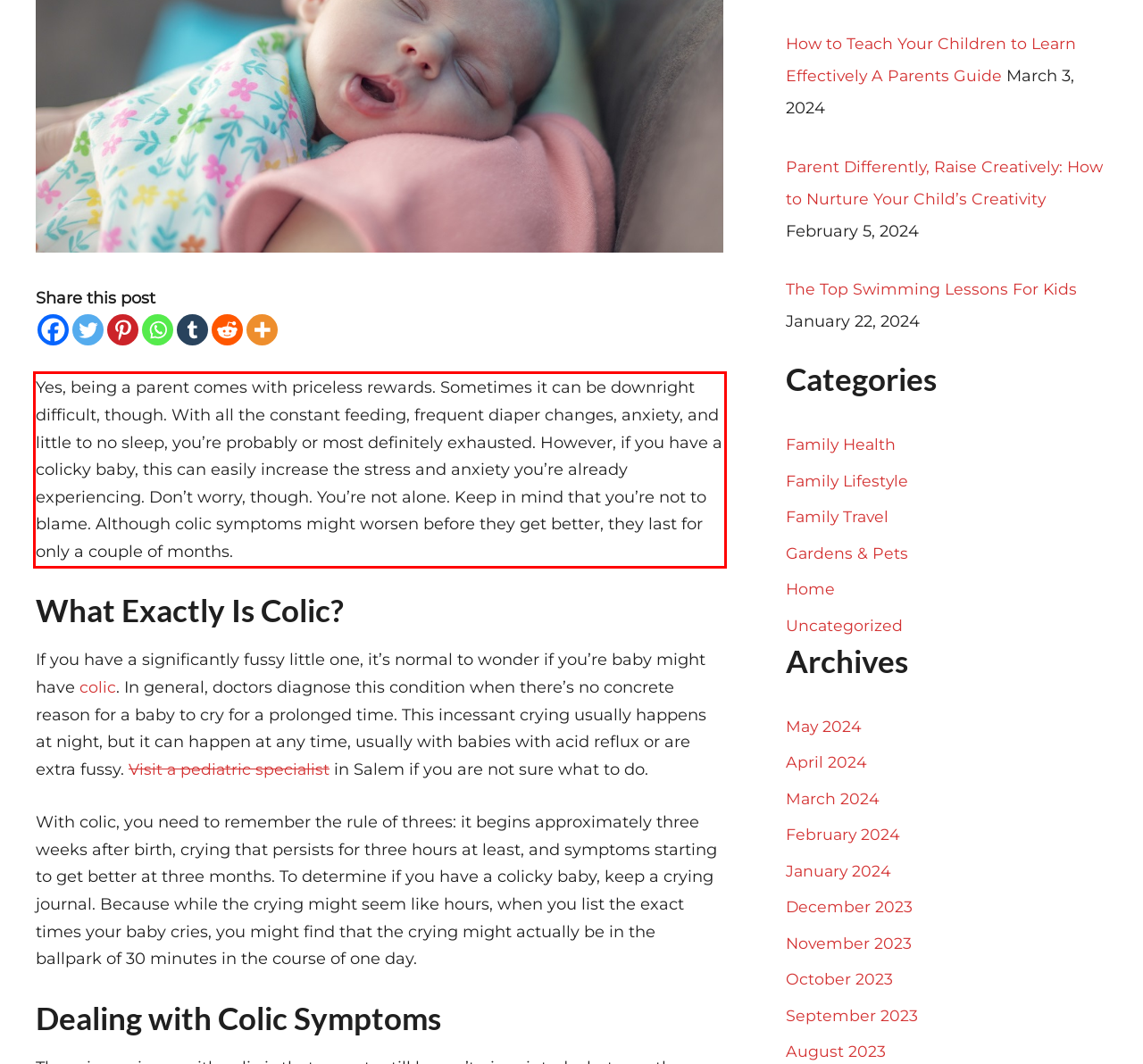Within the screenshot of the webpage, locate the red bounding box and use OCR to identify and provide the text content inside it.

Yes, being a parent comes with priceless rewards. Sometimes it can be downright difficult, though. With all the constant feeding, frequent diaper changes, anxiety, and little to no sleep, you’re probably or most definitely exhausted. However, if you have a colicky baby, this can easily increase the stress and anxiety you’re already experiencing. Don’t worry, though. You’re not alone. Keep in mind that you’re not to blame. Although colic symptoms might worsen before they get better, they last for only a couple of months.